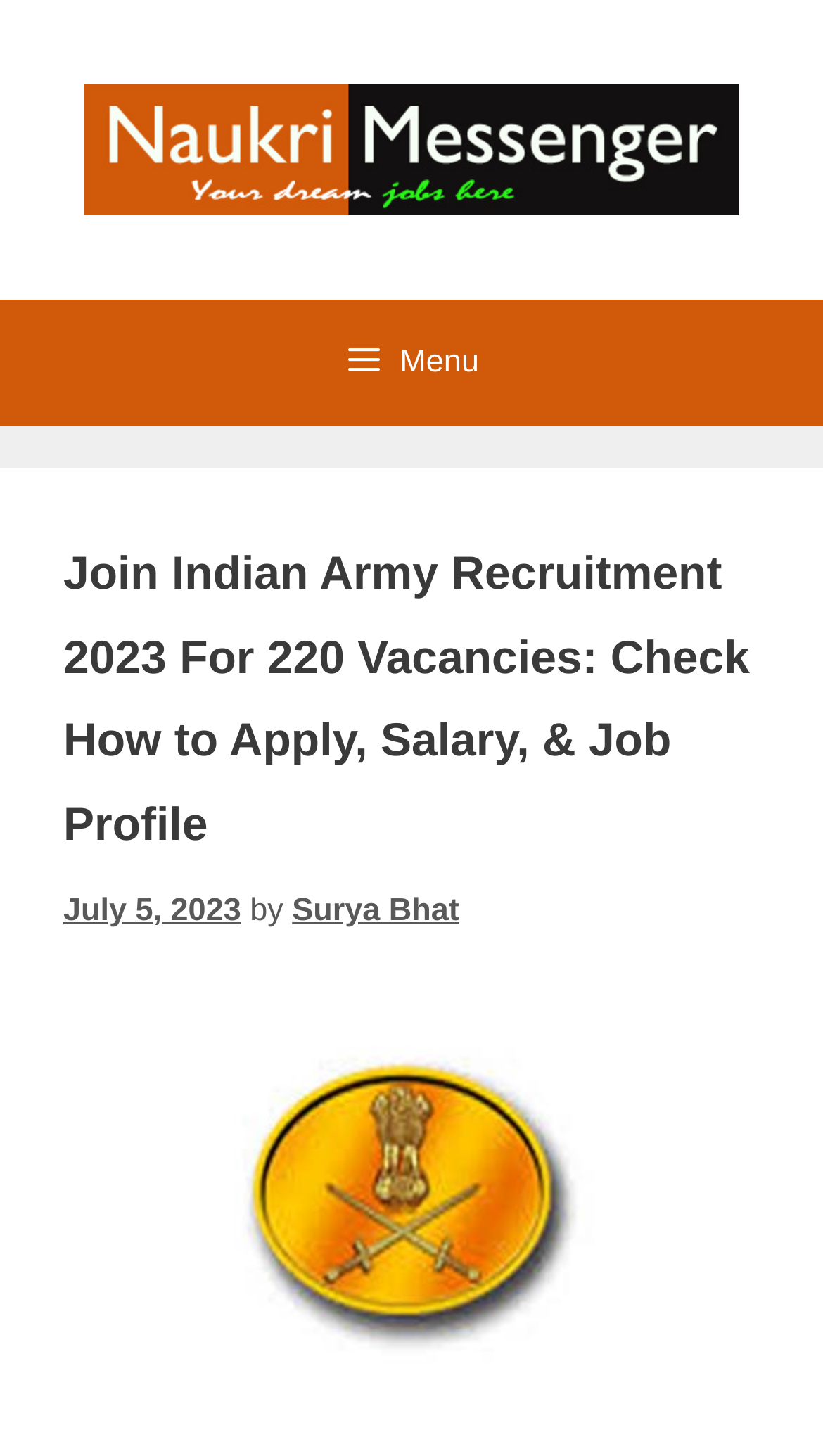Answer the following query with a single word or phrase:
What is the theme of the webpage?

Indian Army Recruitment